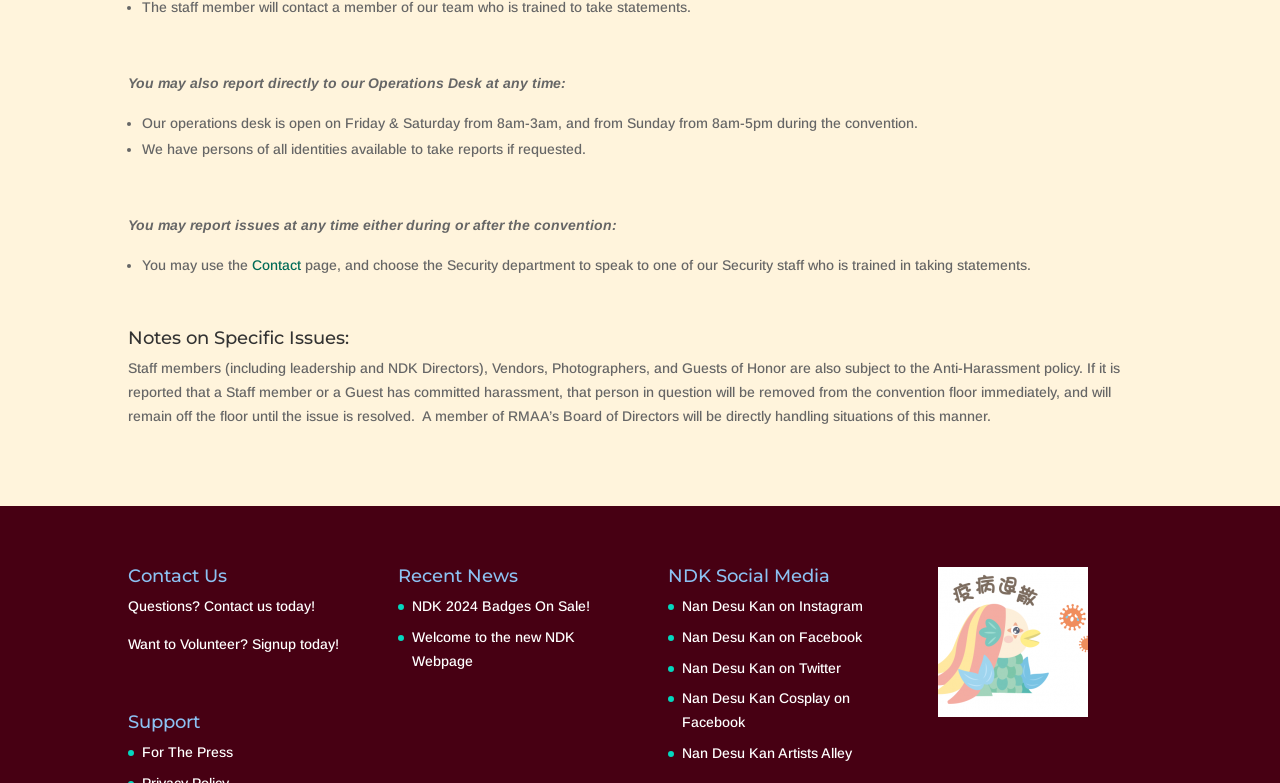Given the element description Signup today!, specify the bounding box coordinates of the corresponding UI element in the format (top-left x, top-left y, bottom-right x, bottom-right y). All values must be between 0 and 1.

[0.197, 0.812, 0.265, 0.832]